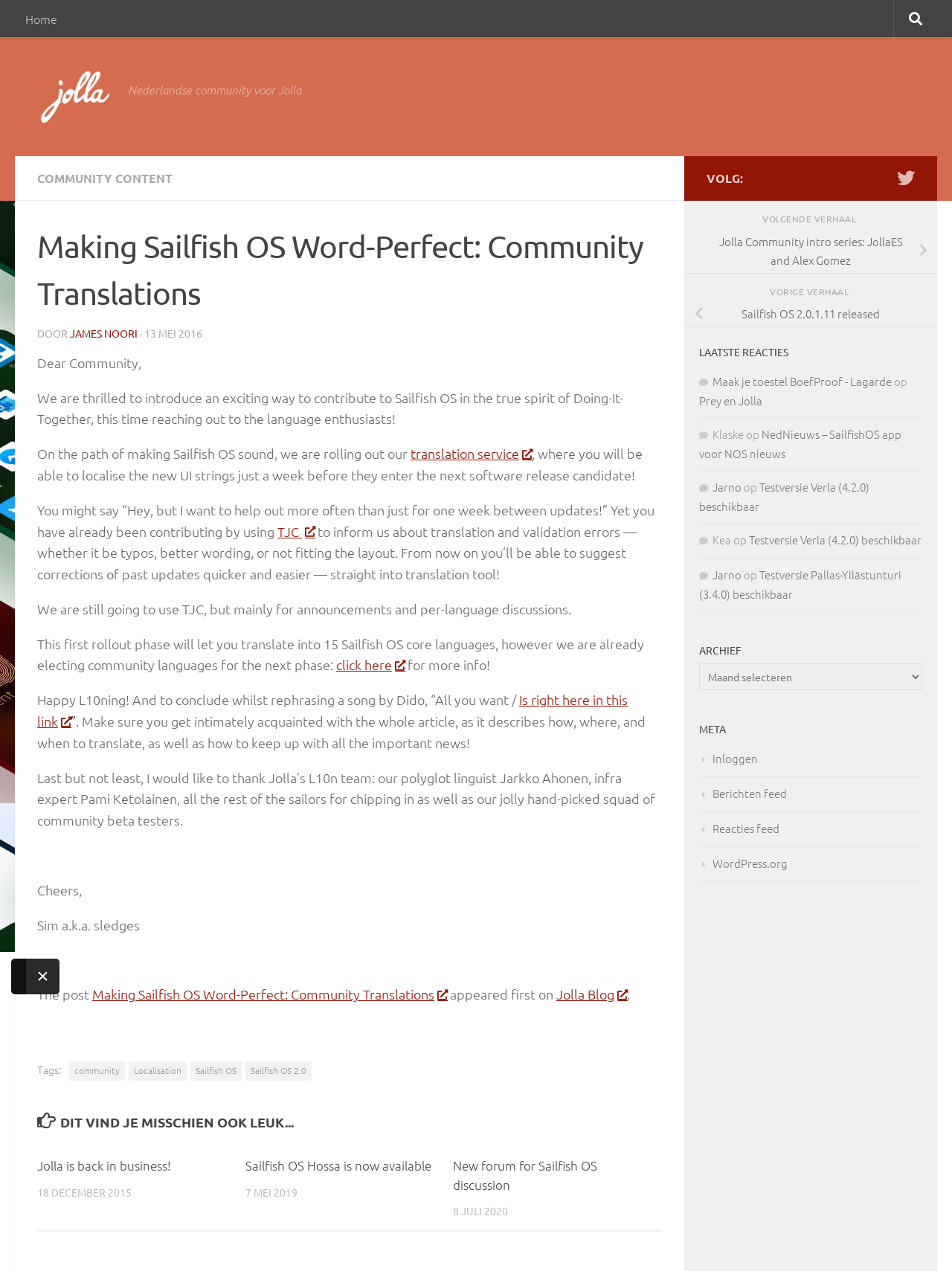What is the name of the community?
Deliver a detailed and extensive answer to the question.

The name of the community can be found in the link 'Jolla NL' which is located at the top of the webpage, with a bounding box of [0.039, 0.053, 0.119, 0.099].